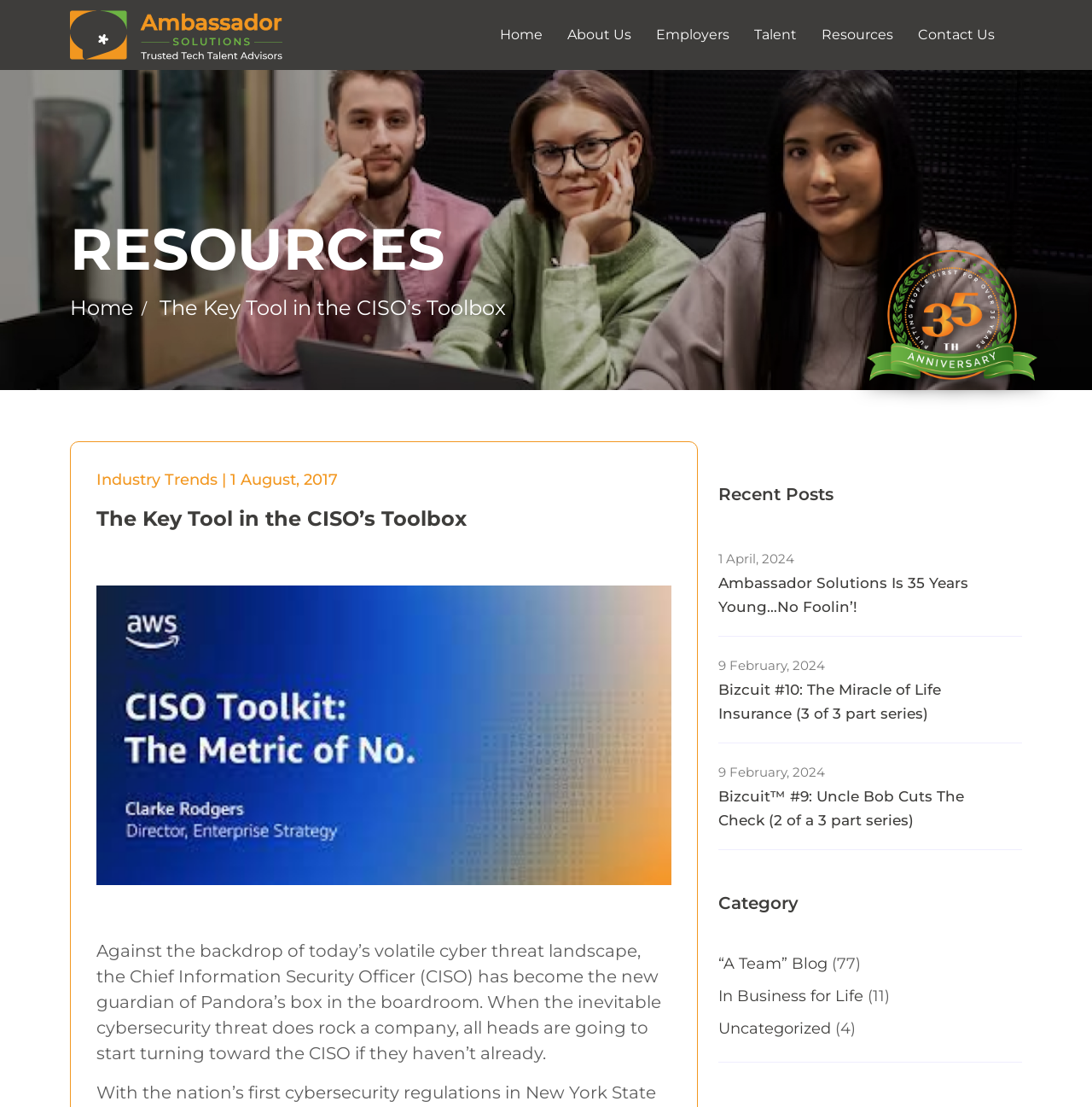What is the topic of the article?
Using the information presented in the image, please offer a detailed response to the question.

I inferred this answer by reading the text of the article, which mentions the Chief Information Security Officer (CISO) and cybersecurity threats, suggesting that the topic of the article is related to CISO and cybersecurity.